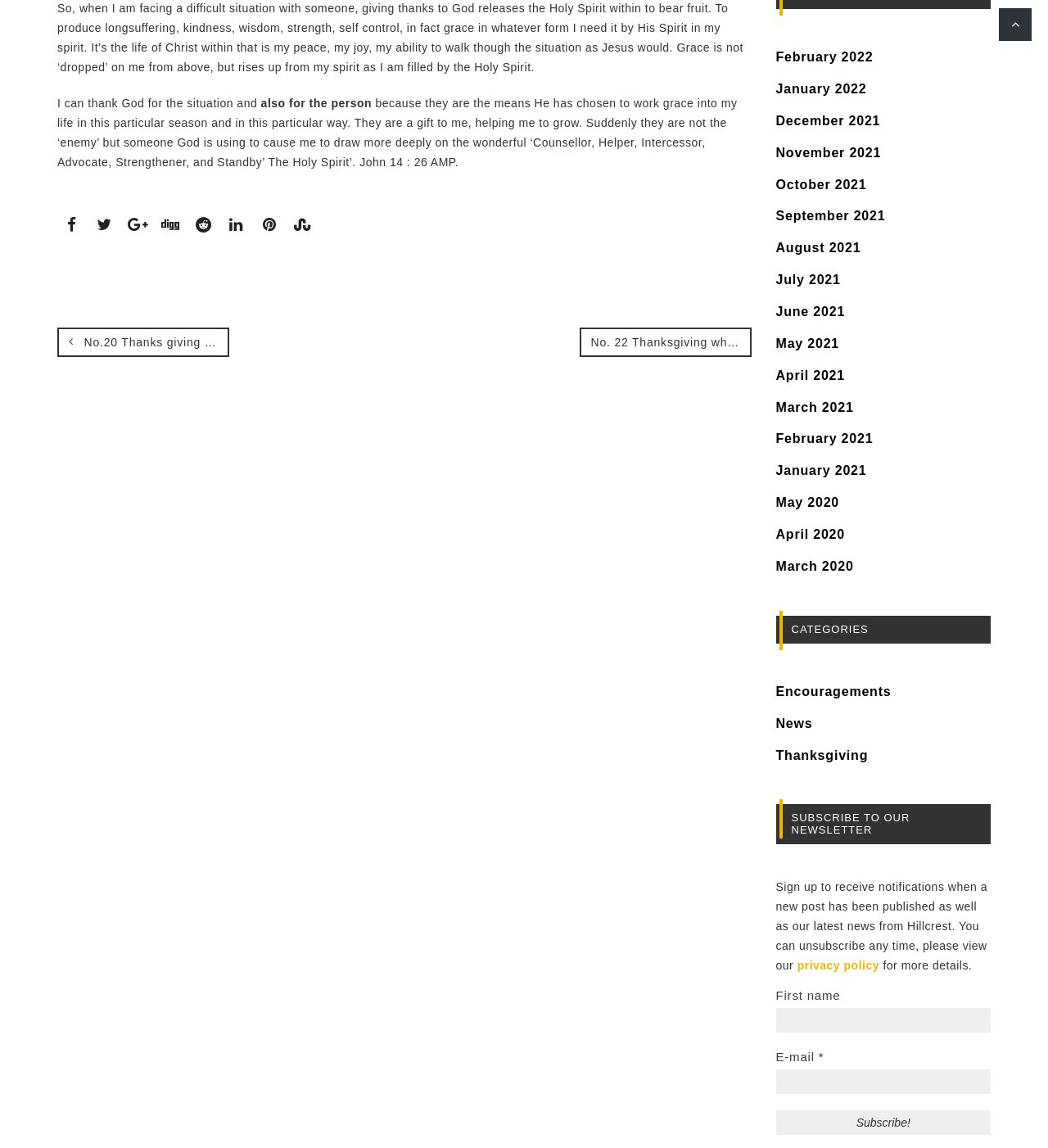Locate and provide the bounding box coordinates for the HTML element that matches this description: "TRAVEL".

None